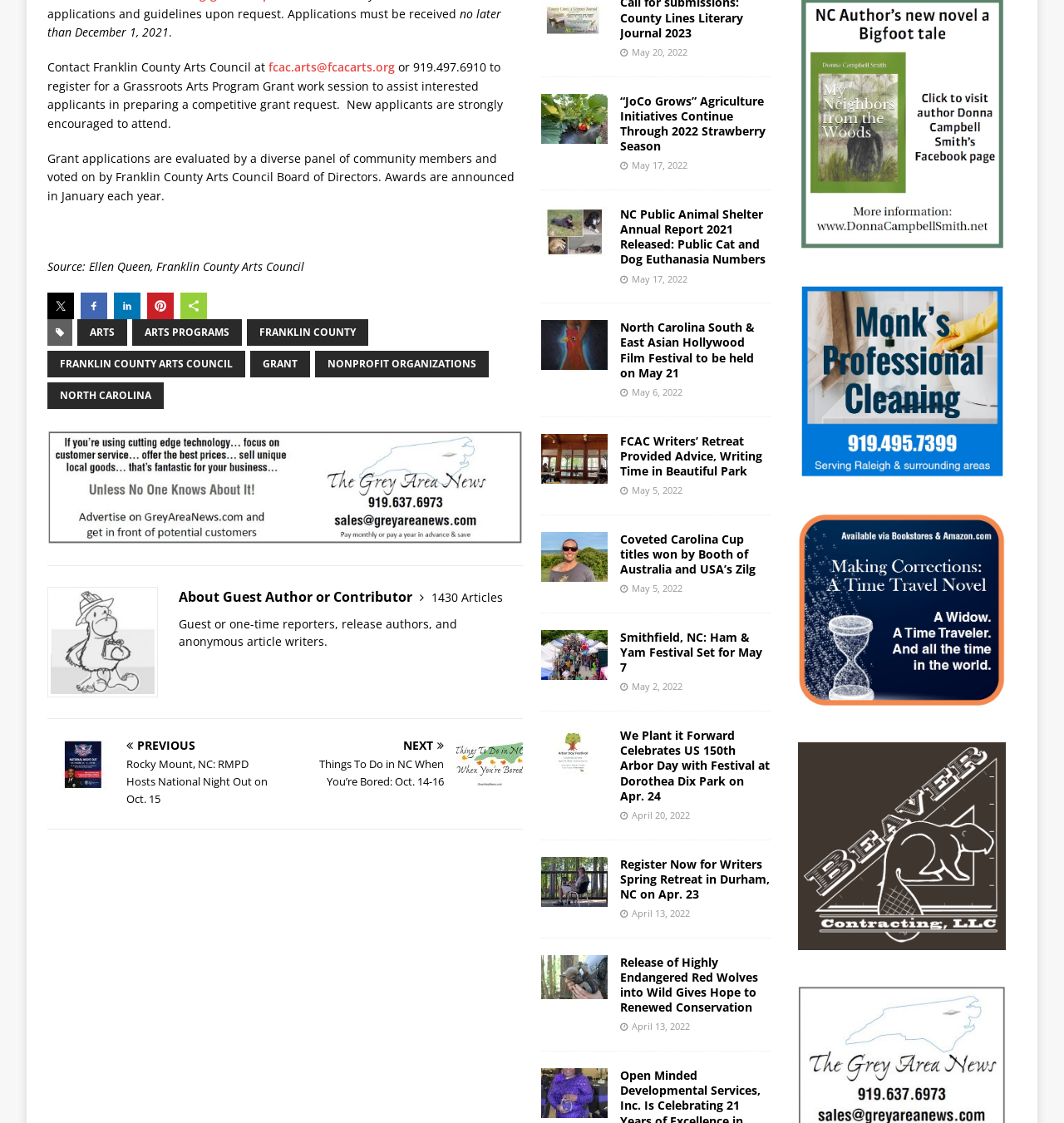Identify the bounding box coordinates of the element that should be clicked to fulfill this task: "view the 'Smithfield, NC: Ham & Yam Festival Set for May 7' article". The coordinates should be provided as four float numbers between 0 and 1, i.e., [left, top, right, bottom].

[0.583, 0.56, 0.717, 0.601]